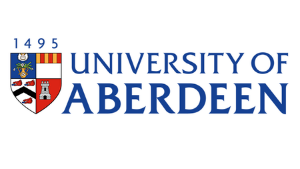Explain in detail what you see in the image.

The image showcases the logo of the University of Aberdeen, a prestigious institution in Scotland established in 1495. The logo features a shield divided into sections, adorned with various symbols representing the university's rich history and academic heritage. Boldly displayed beneath the shield is the name "UNIVERSITY OF ABERDEEN" in a prominent blue serif font, emphasizing the institution's commitment to education and research. The logo serves as a visual emblem of the university's identity and its significant contributions to higher education.